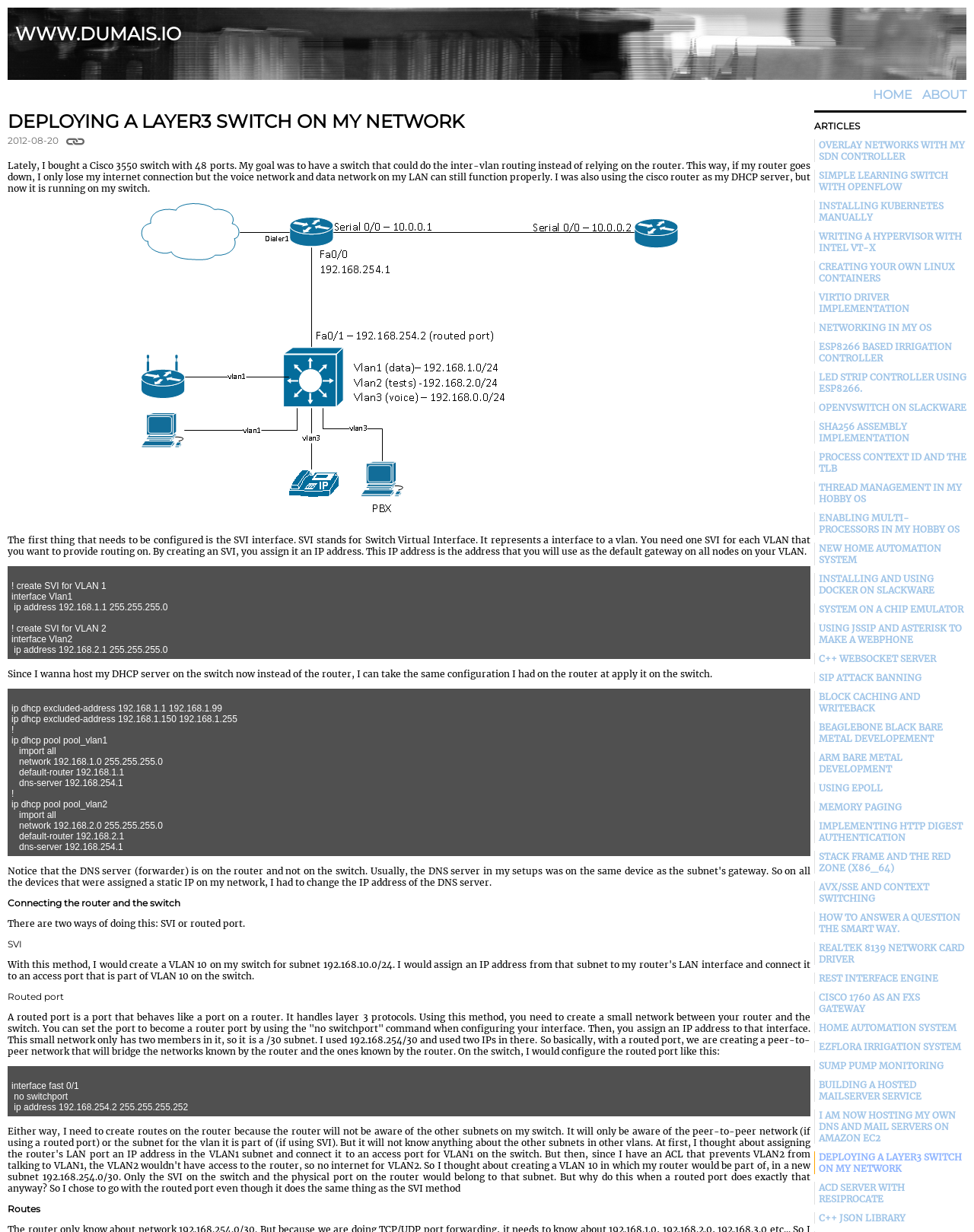Please locate and retrieve the main header text of the webpage.

DEPLOYING A LAYER3 SWITCH ON MY NETWORK